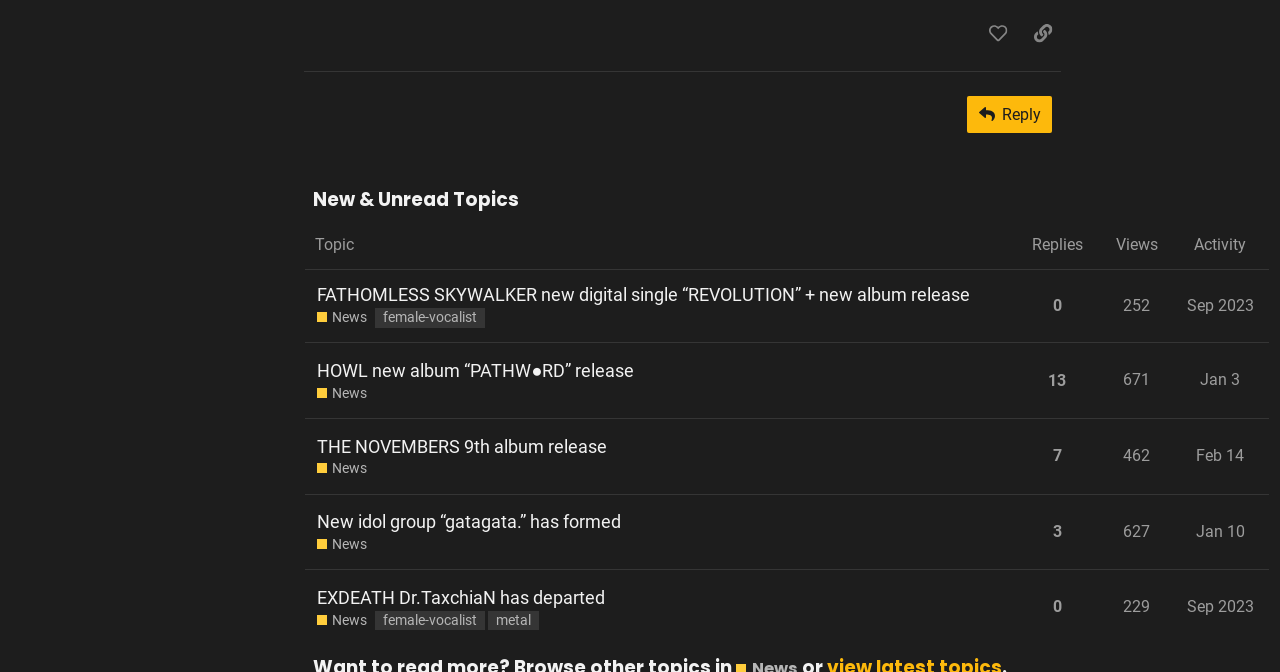Find the bounding box coordinates for the HTML element specified by: "Jan 10".

[0.93, 0.754, 0.976, 0.827]